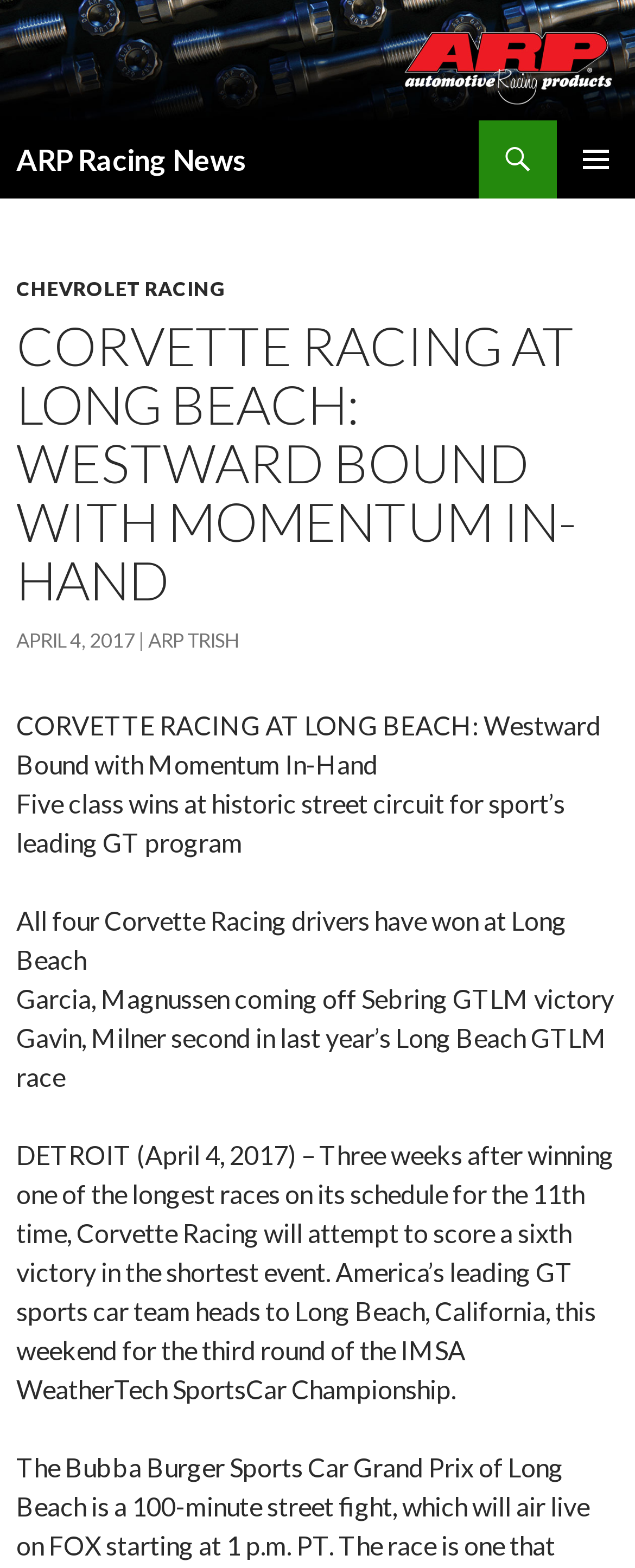What is the name of the racing team?
Look at the screenshot and respond with one word or a short phrase.

Corvette Racing